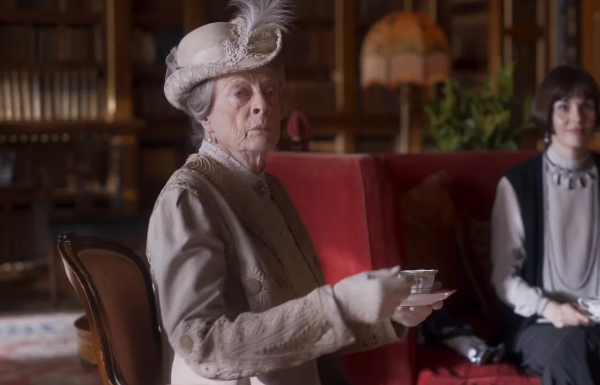How many women are in the scene?
Give a one-word or short-phrase answer derived from the screenshot.

Two